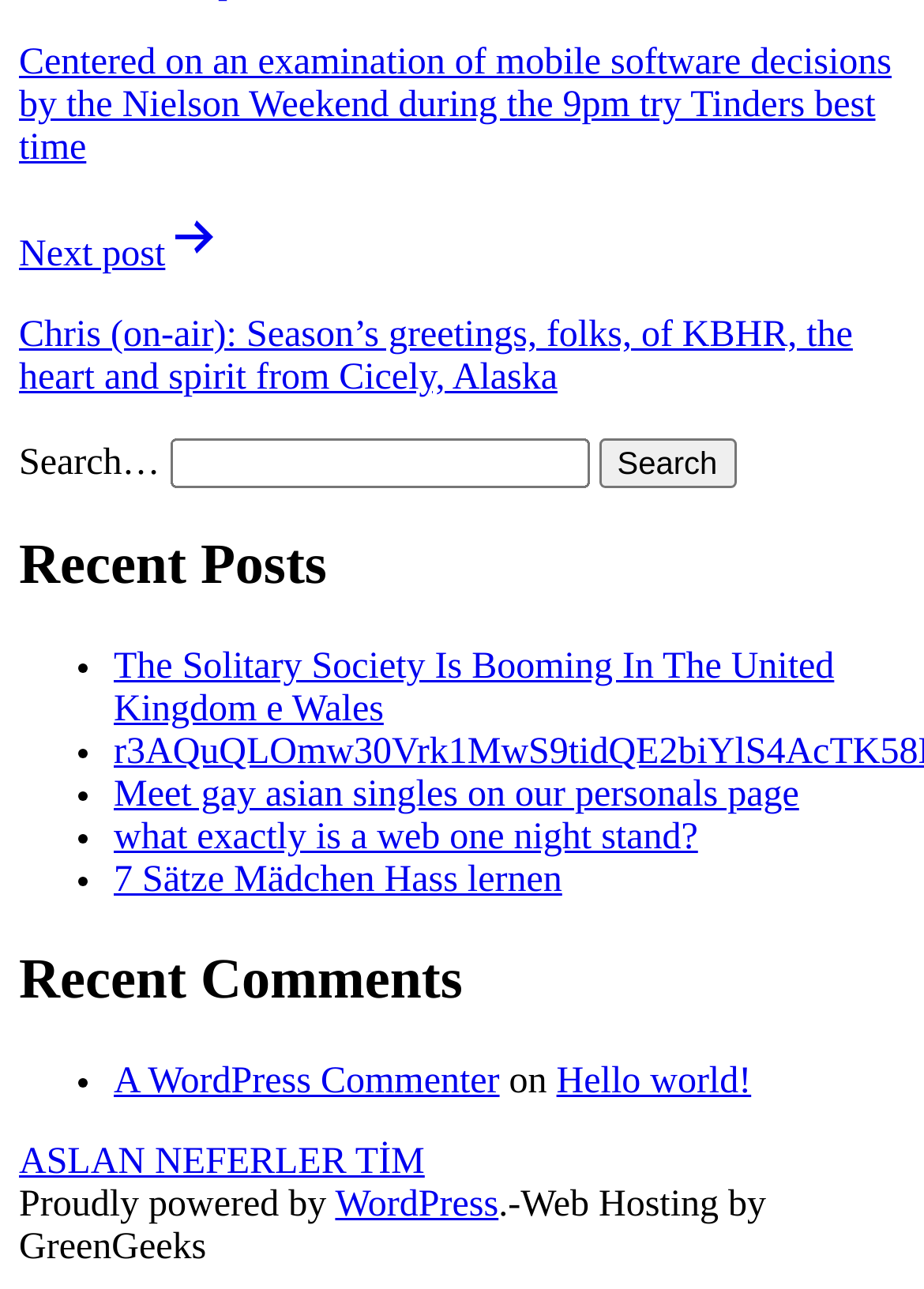Please provide a comprehensive response to the question based on the details in the image: What is the purpose of the search box?

The search box is located in the top-right section of the webpage, and it has a placeholder text 'Search…'. It is accompanied by a search button. This suggests that the search box is intended for users to search for specific content within the website.